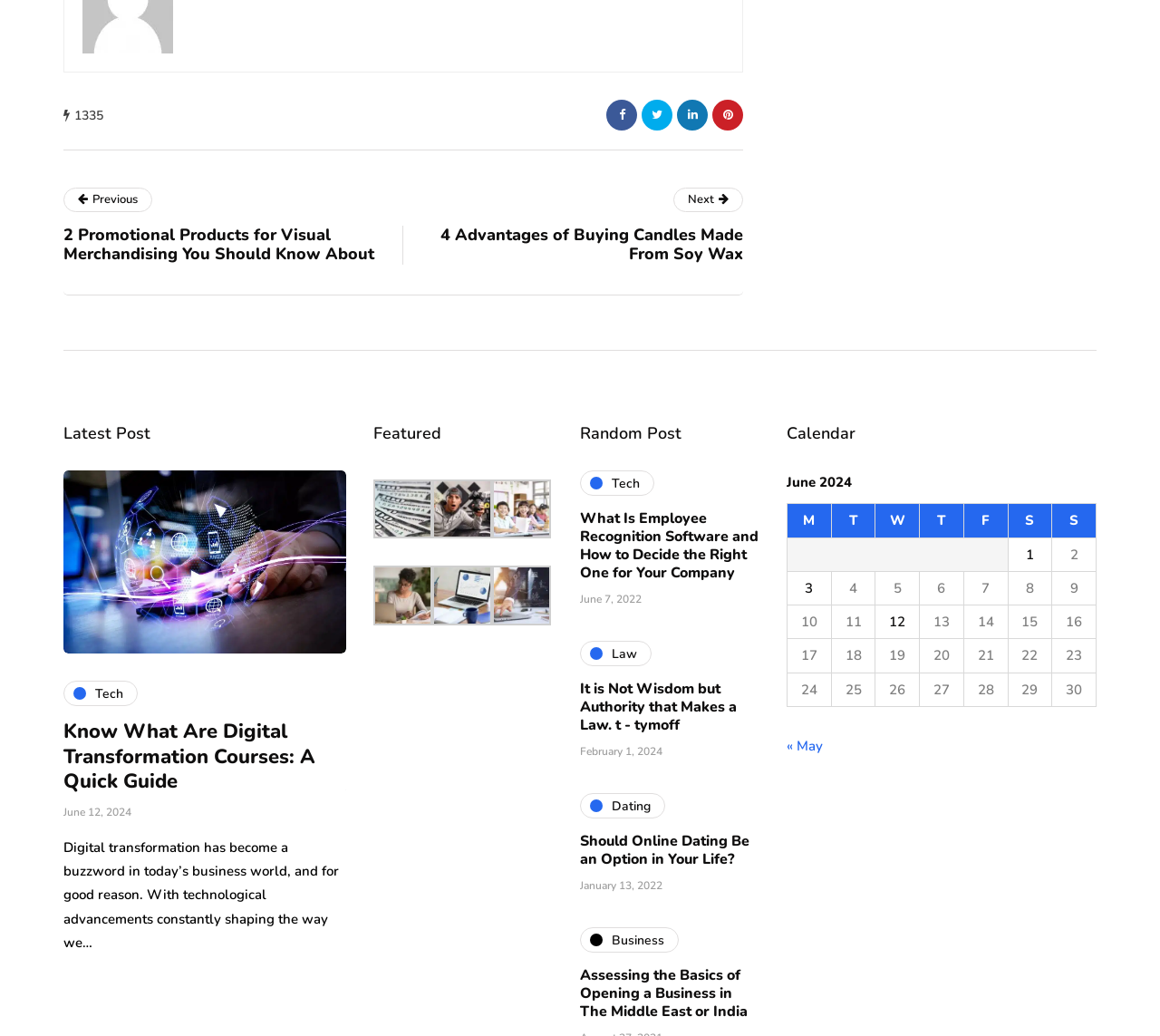Please find the bounding box for the UI element described by: "Tech".

[0.055, 0.657, 0.119, 0.682]